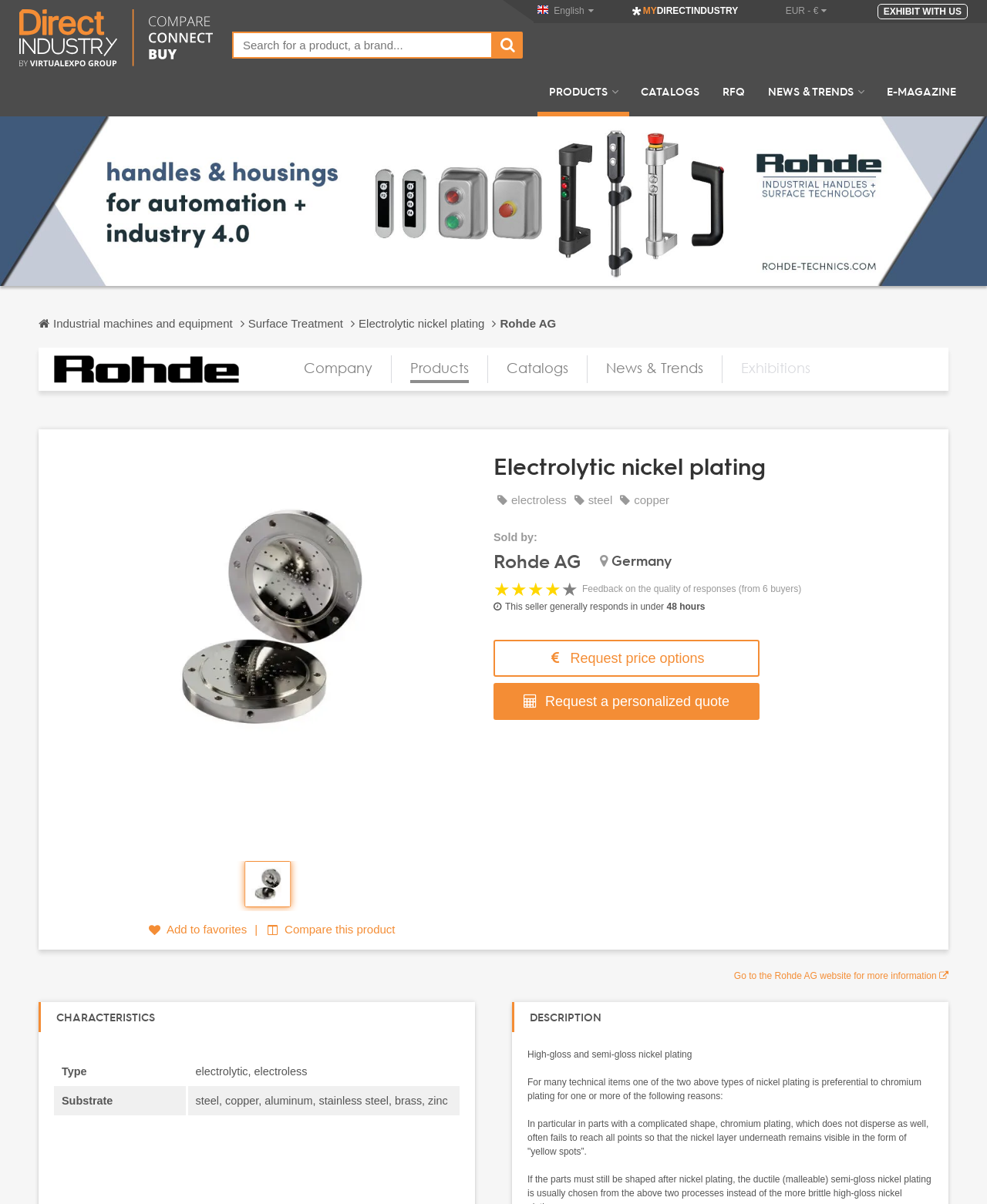Locate the bounding box coordinates of the element that should be clicked to execute the following instruction: "Request a personalized quote".

[0.5, 0.567, 0.77, 0.598]